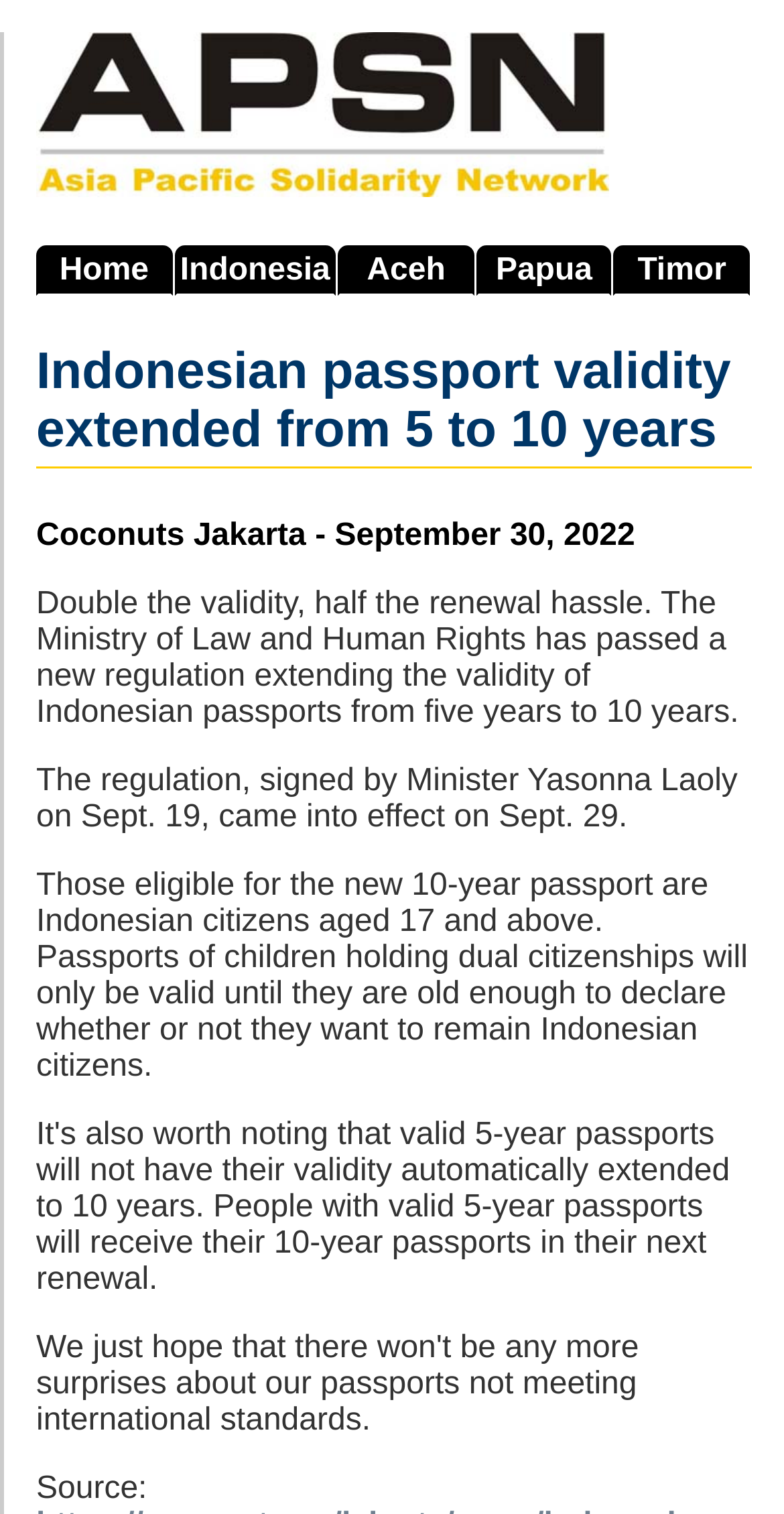Provide a comprehensive caption for the webpage.

The webpage is about the extension of Indonesian passport validity from 5 to 10 years. At the top left, there is a link to skip to main navigation. Next to it, there is a banner image with the title "APSN". Below the banner, there are five links in a row, namely "Home", "Indonesia", "Aceh", "Papua", and "Timor". 

The main content of the webpage is a news article with a heading that reads "Indonesian passport validity extended from 5 to 10 years". Below the heading, there are four paragraphs of text. The first paragraph mentions the source of the news, Coconuts Jakarta, and the date, September 30, 2022. The second paragraph explains the new regulation extending the validity of Indonesian passports from five years to 10 years. The third paragraph provides more details about the regulation, including the effective date and eligibility criteria. The fourth paragraph mentions the rules for passports of children holding dual citizenships.

At the bottom of the article, there is another mention of the source. Overall, the webpage has a simple layout with a prominent banner at the top and a clear structure for the news article.